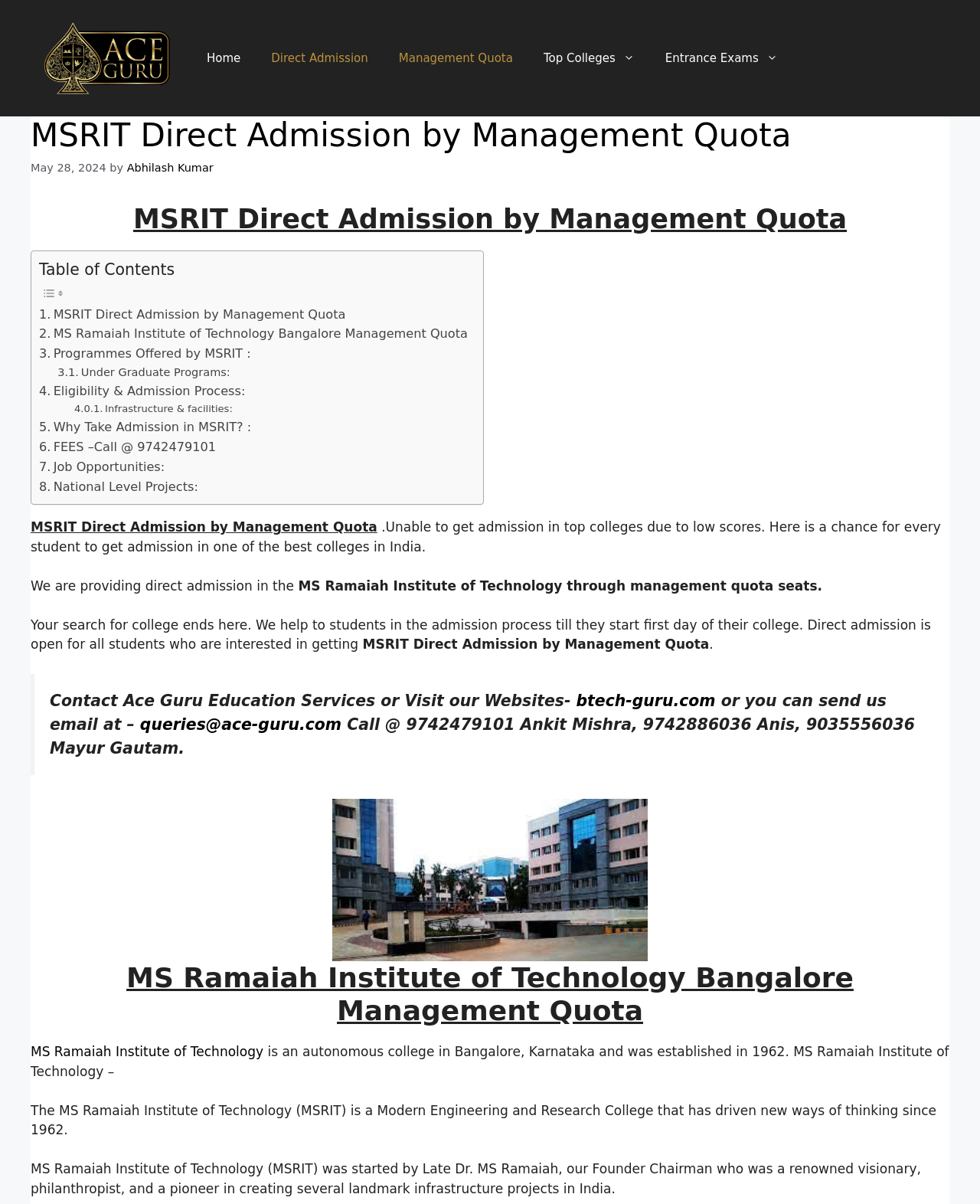Please identify the bounding box coordinates of the clickable element to fulfill the following instruction: "Click on the 'Direct Admission' link". The coordinates should be four float numbers between 0 and 1, i.e., [left, top, right, bottom].

[0.261, 0.029, 0.391, 0.067]